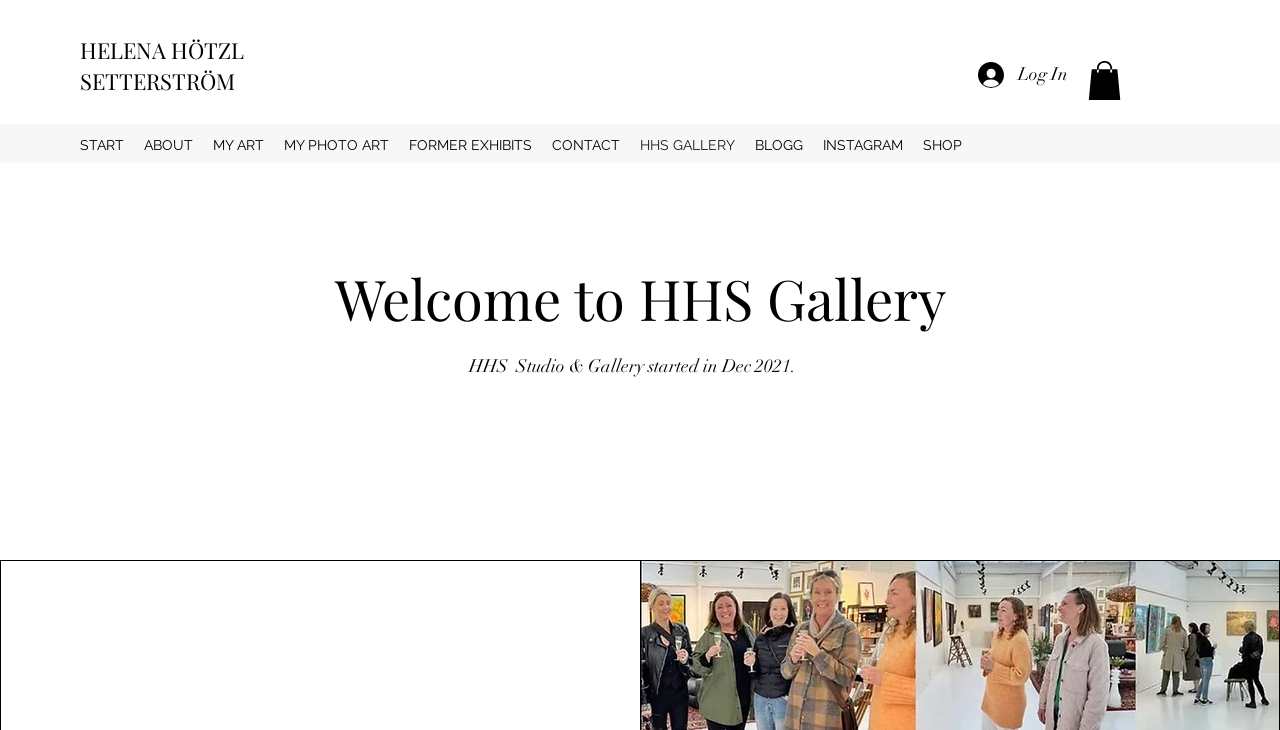Offer a thorough description of the webpage.

Here is the detailed description of the webpage:

At the top left of the page, there is a title "HELENA HÖTZL SETTERSTRÖM". Below it, there is a navigation menu with 9 links: "START", "ABOUT", "MY ART", "MY PHOTO ART", "FORMER EXHIBITS", "CONTACT", "HHS GALLERY", "BLOGG", and "INSTAGRAM", followed by a "SHOP" link. These links are aligned horizontally and take up most of the top section of the page.

On the top right, there are two buttons: an empty button with an image, and a "Log In" button with a small image next to it.

The main content of the page starts with a heading "Welcome to HHS Gallery" located near the top center of the page. Below the heading, there is a paragraph of text that reads "HHS Studio & Gallery started in Dec 2021." This text is positioned near the top center of the page, slightly to the right of the heading.

Overall, the page has a simple and clean layout, with a focus on navigation and a brief introduction to HHS Gallery.